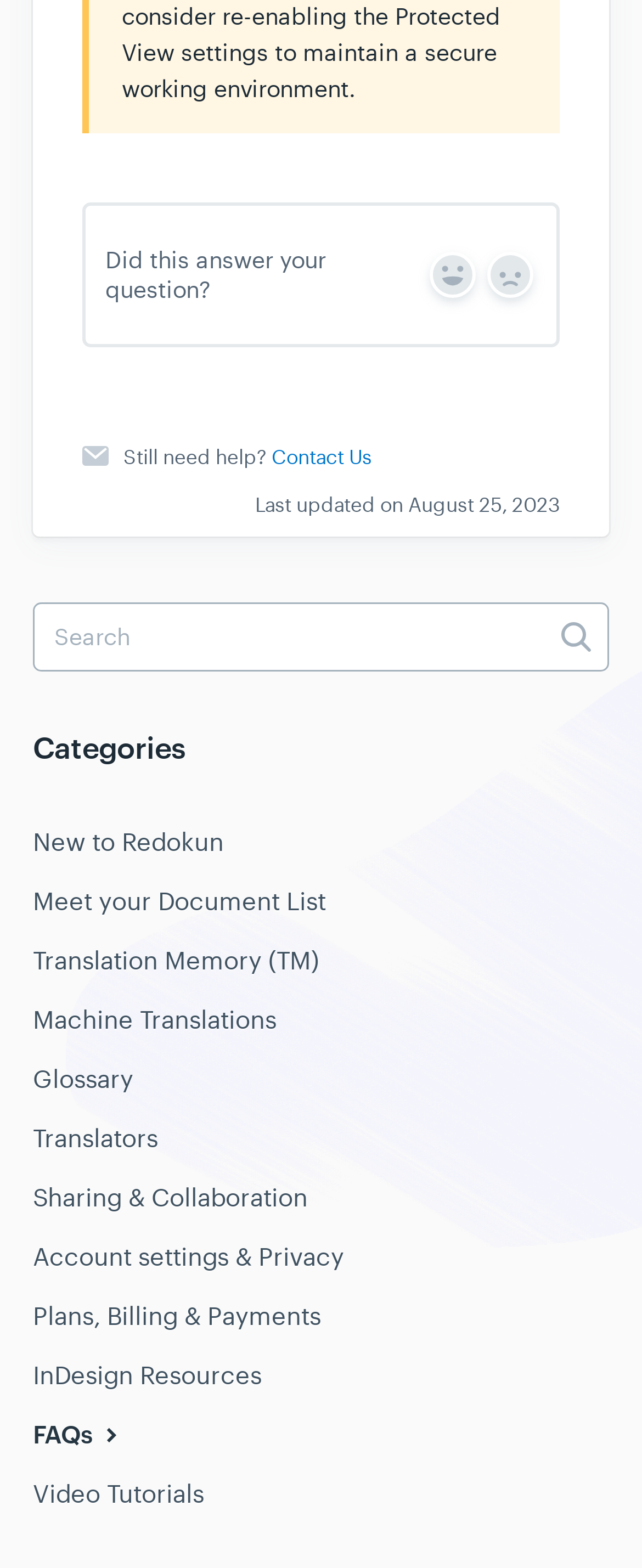Locate the bounding box coordinates of the element's region that should be clicked to carry out the following instruction: "Read the article 'The World’s First Hydrogen Boating Stations Have Been Released'". The coordinates need to be four float numbers between 0 and 1, i.e., [left, top, right, bottom].

None